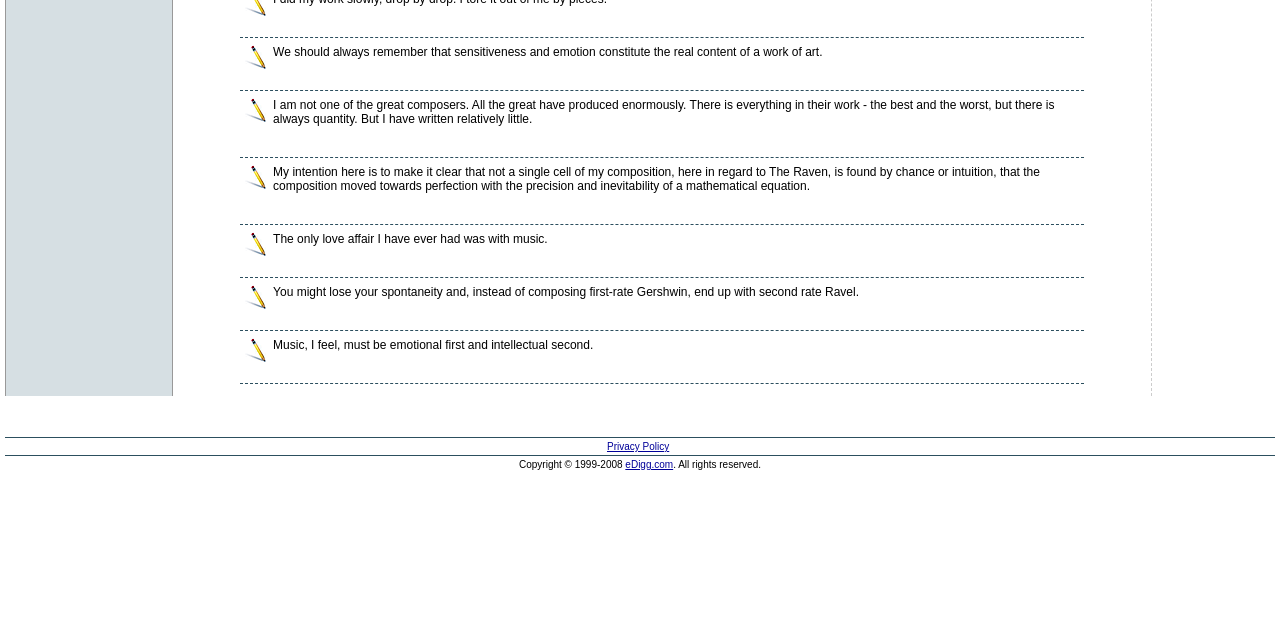Based on the element description, predict the bounding box coordinates (top-left x, top-left y, bottom-right x, bottom-right y) for the UI element in the screenshot: eDigg.com

[0.489, 0.717, 0.526, 0.734]